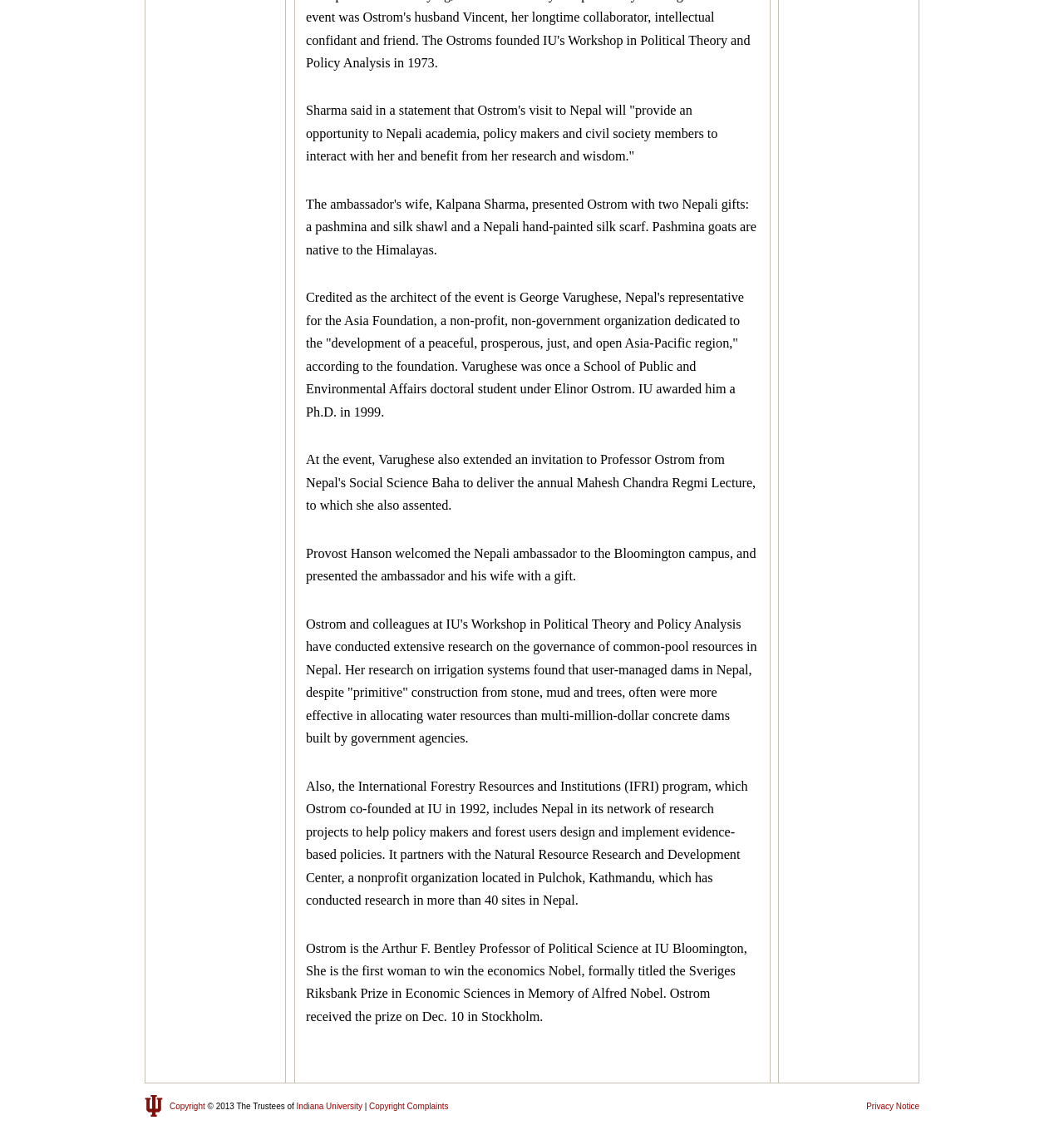Locate the bounding box coordinates of the UI element described by: "Copyright". The bounding box coordinates should consist of four float numbers between 0 and 1, i.e., [left, top, right, bottom].

[0.159, 0.975, 0.193, 0.983]